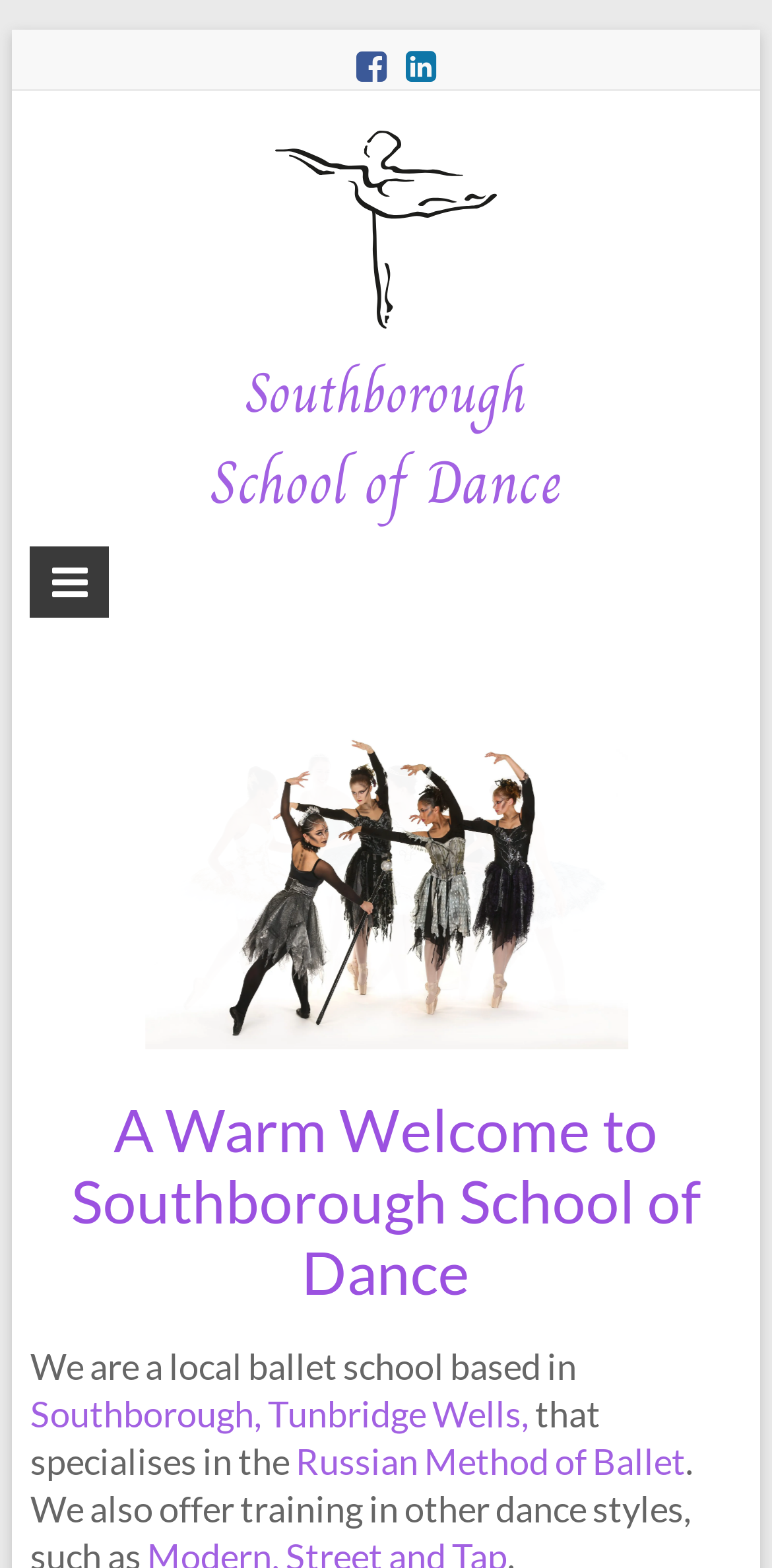Illustrate the webpage with a detailed description.

The webpage is about Southborough School of Dance, a local ballet school based in Southborough, Tunbridge Wells. At the top left corner, there is a "Skip to content" link. On the top right side, there are three links, including two icons and a main logo of the school. The main logo is a prominent image that takes up a significant portion of the top section.

Below the logo, there is a heading that reads "Southborough" with a link to the same text. Underneath, there is a subheading that says "A Warm Welcome to Southborough School of Dance". 

The main content of the webpage starts with a paragraph that describes the school. The text begins with "We are a local ballet school based in" and continues with a link to "Southborough, Tunbridge Wells," followed by the phrase "that specialises in the". The sentence is completed with a link to "Russian Method of Ballet".